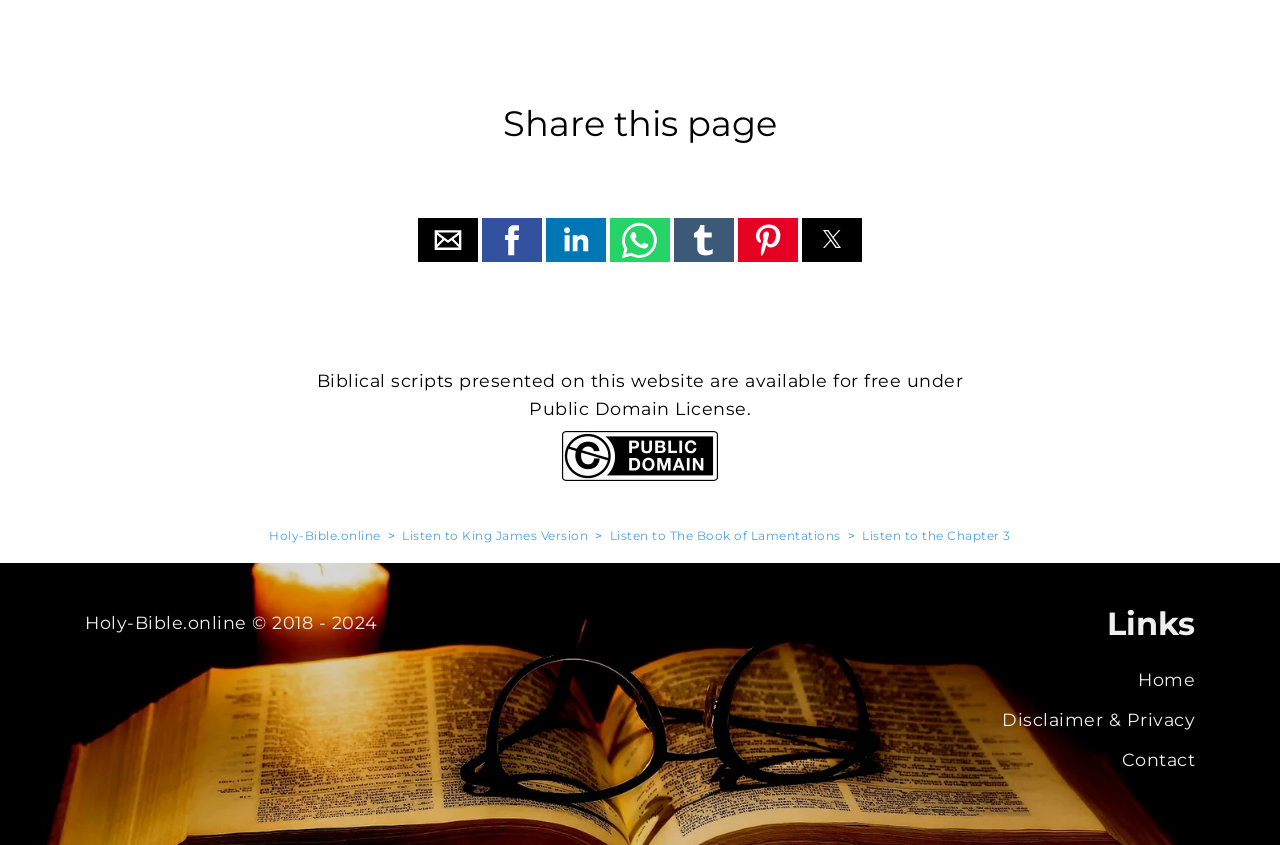Please specify the bounding box coordinates of the clickable region necessary for completing the following instruction: "Click the 'June 10, 2006' link". The coordinates must consist of four float numbers between 0 and 1, i.e., [left, top, right, bottom].

None